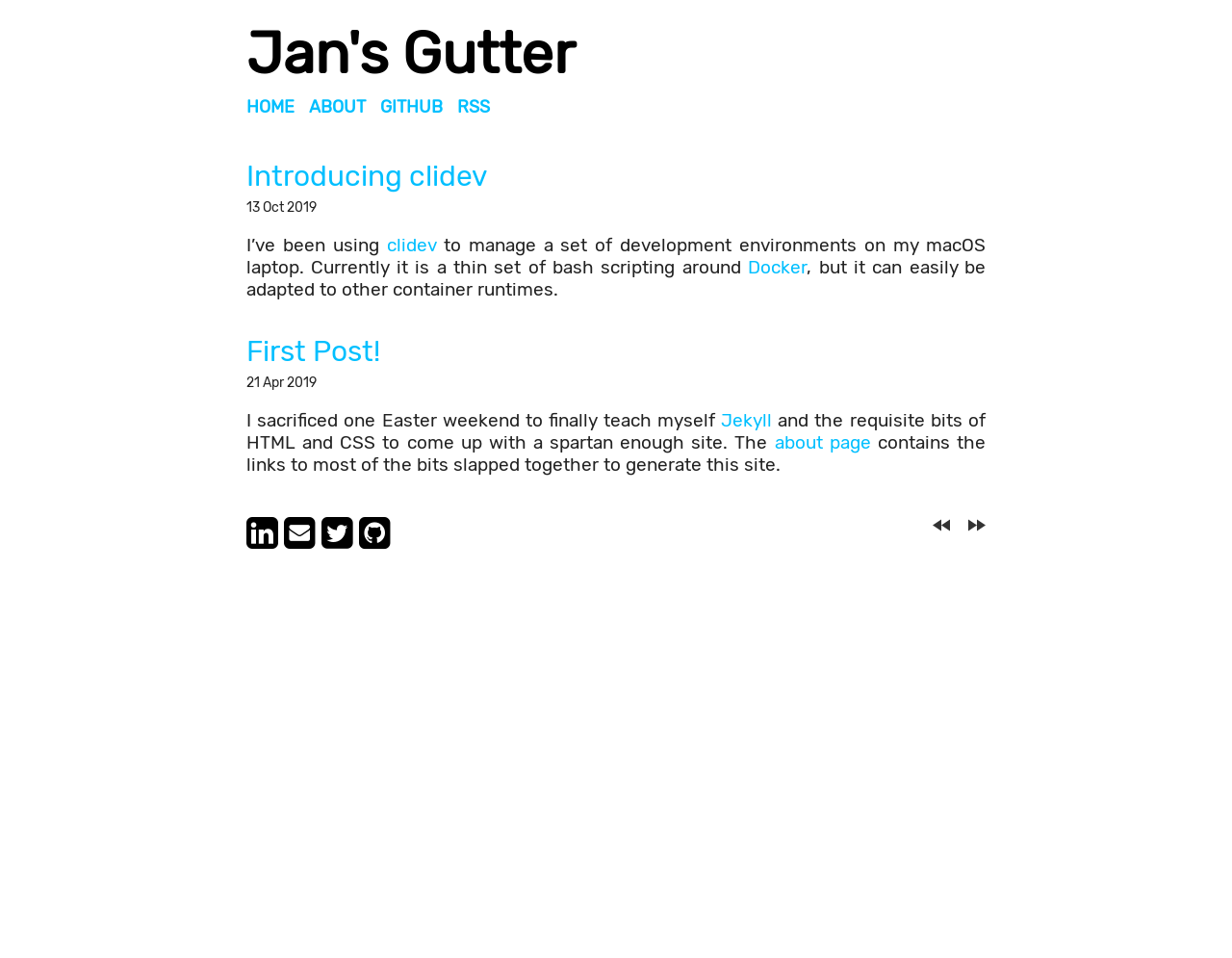What is clidev used for?
Answer the question based on the image using a single word or a brief phrase.

Managing development environments